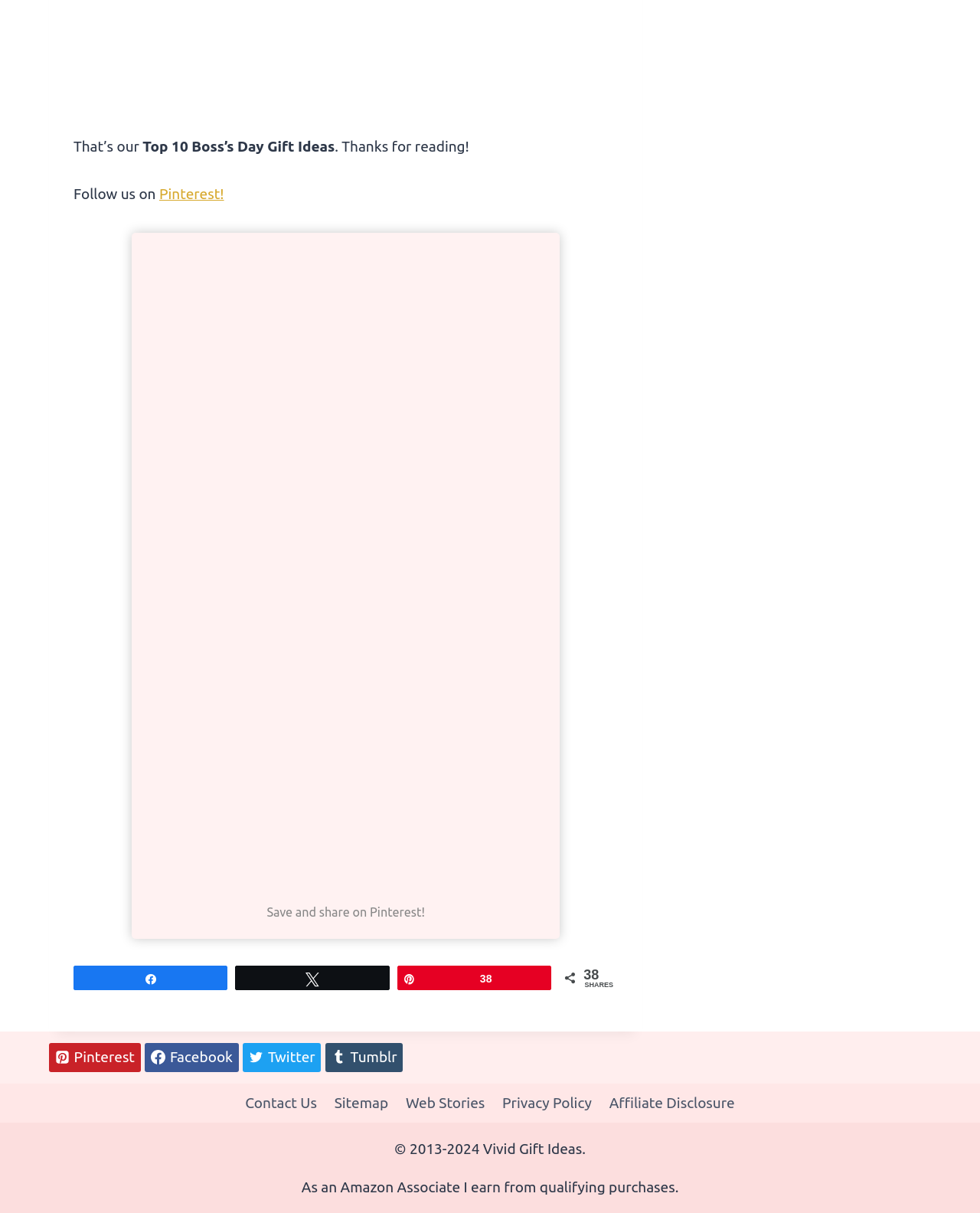Identify the coordinates of the bounding box for the element described below: "Web Stories". Return the coordinates as four float numbers between 0 and 1: [left, top, right, bottom].

[0.405, 0.896, 0.504, 0.923]